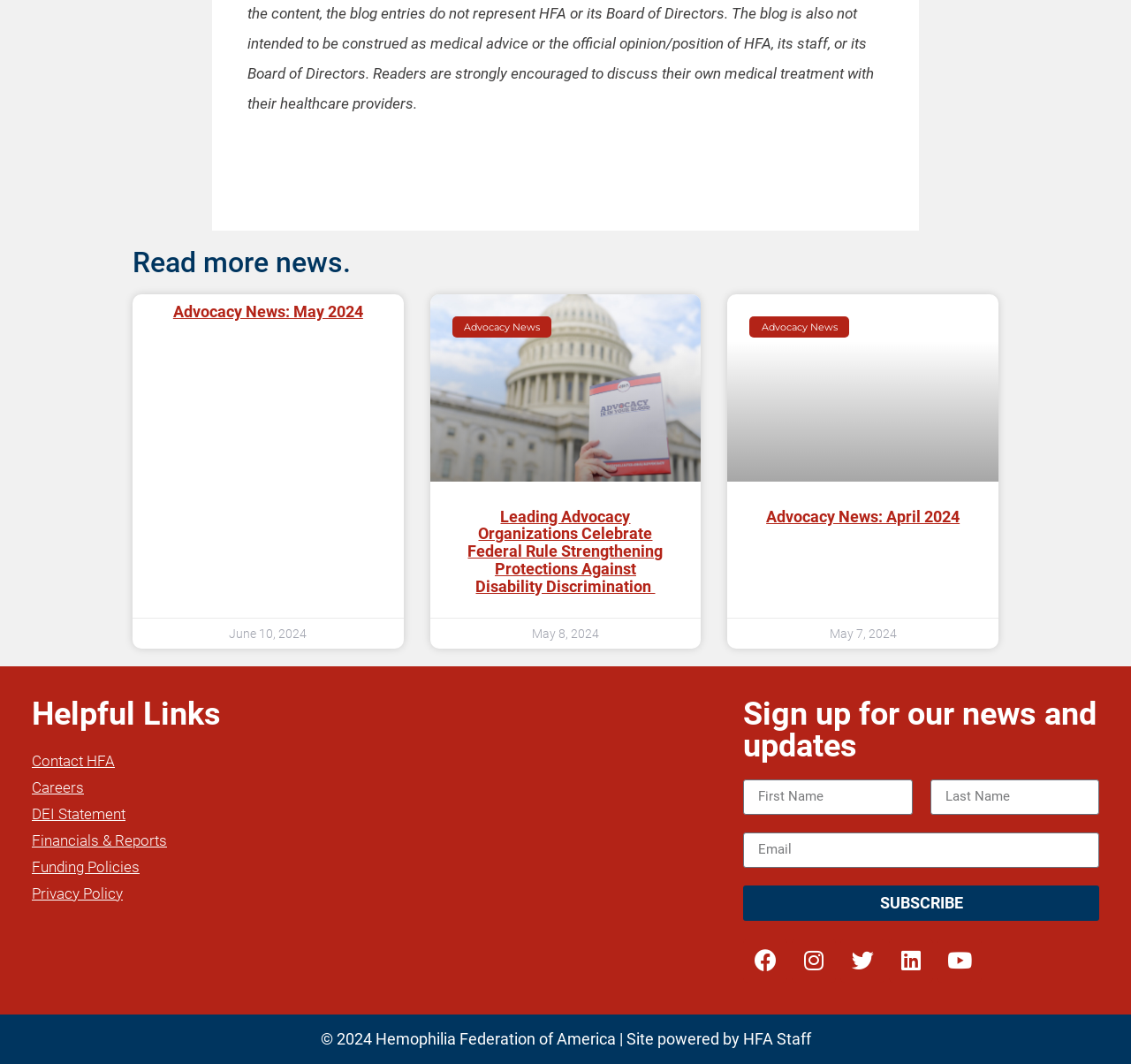What is the purpose of the textbox with the label 'Email'?
Look at the image and answer the question with a single word or phrase.

To input email address